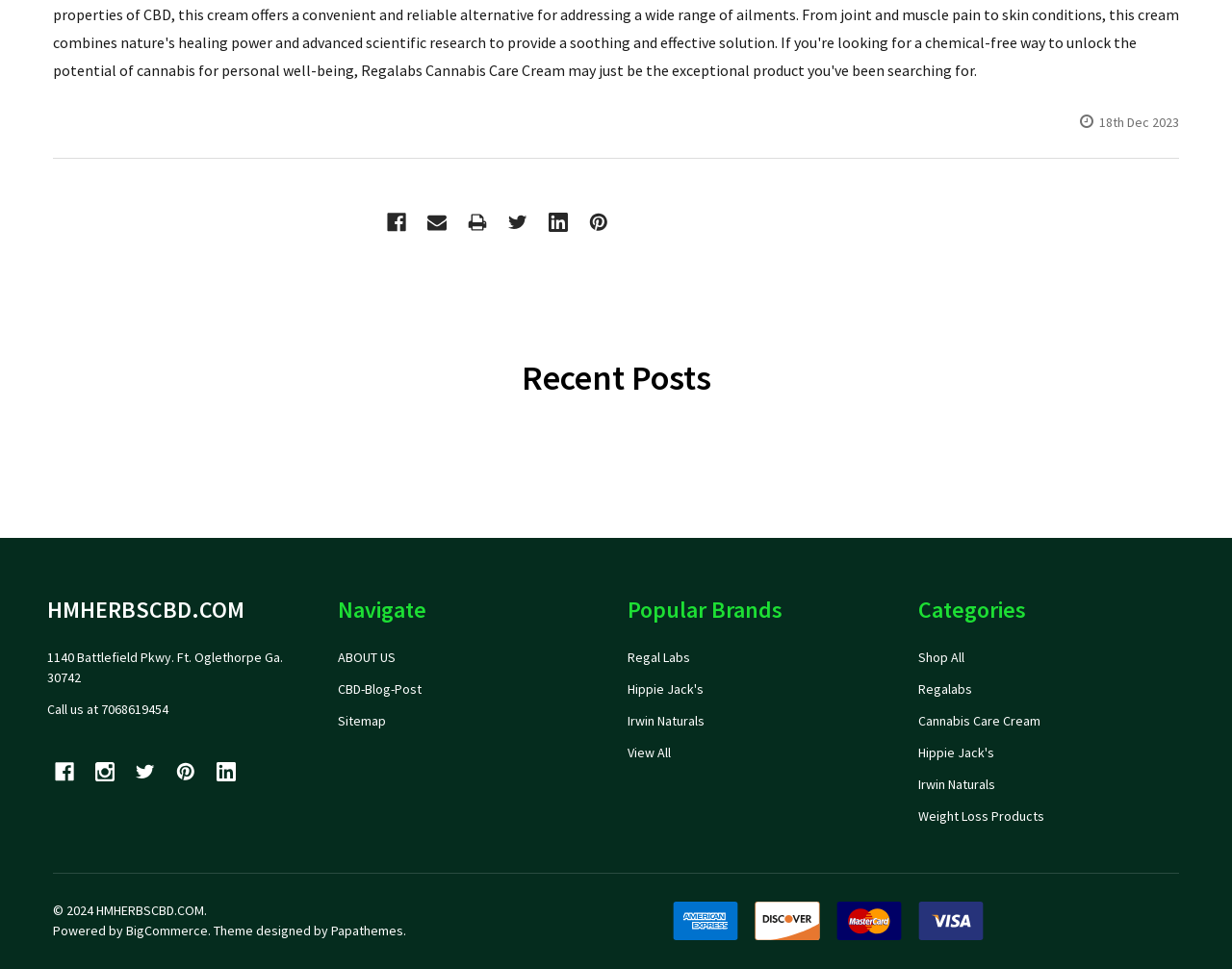Could you provide the bounding box coordinates for the portion of the screen to click to complete this instruction: "Click on Facebook"?

[0.308, 0.212, 0.336, 0.248]